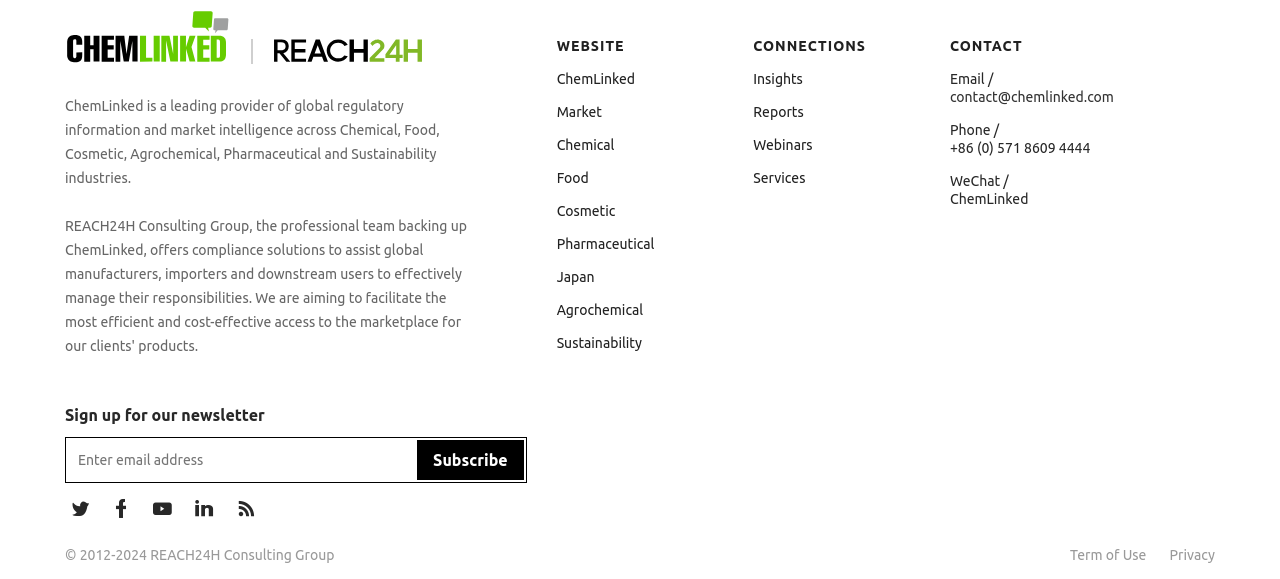From the given element description: "Vera Hildenbrandt and Jörg Ritter", find the bounding box for the UI element. Provide the coordinates as four float numbers between 0 and 1, in the order [left, top, right, bottom].

None